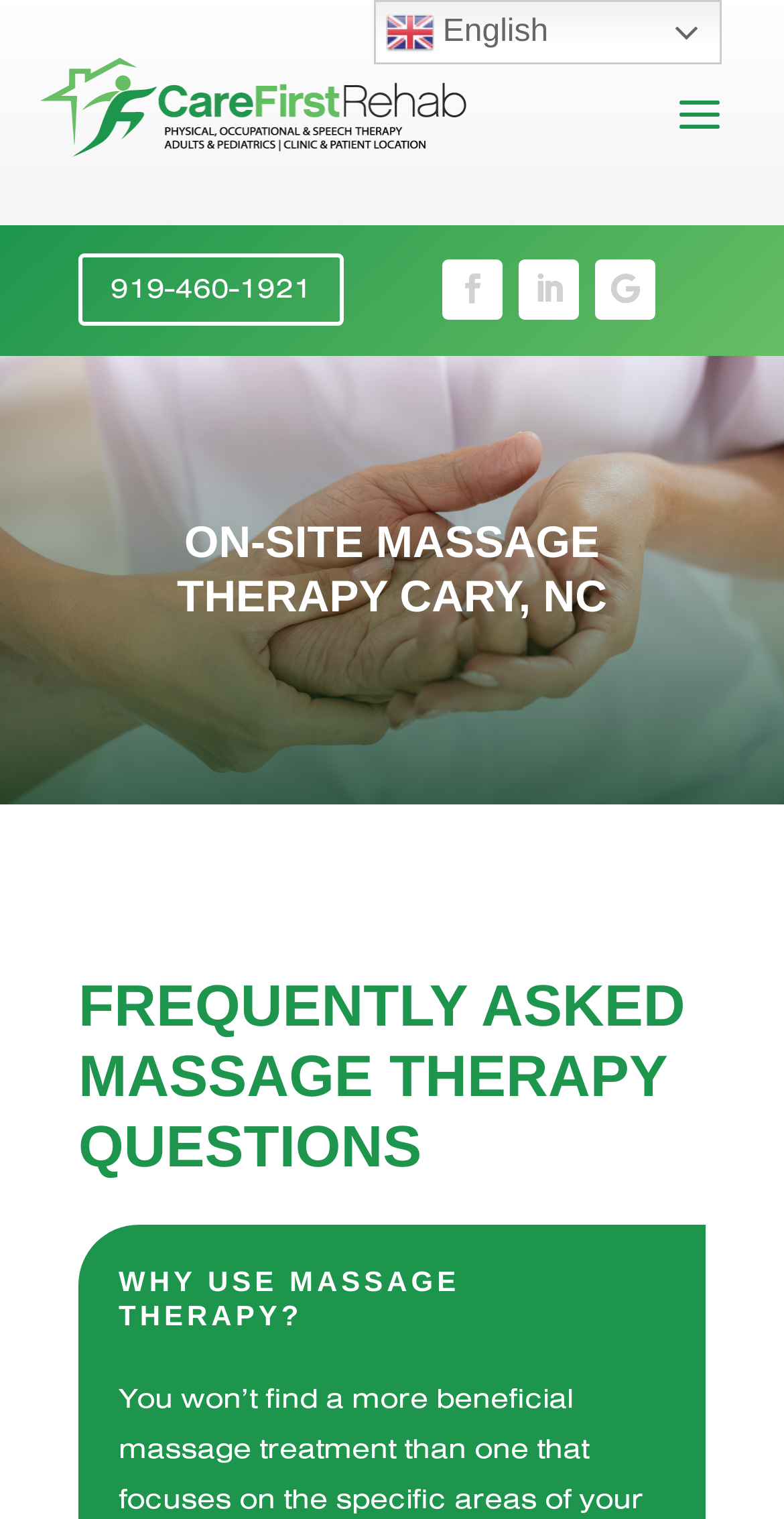Based on the image, give a detailed response to the question: What is the phone number on the webpage?

I found the phone number by looking at the link element with the text '919-460-1921' which is located at the top of the webpage.